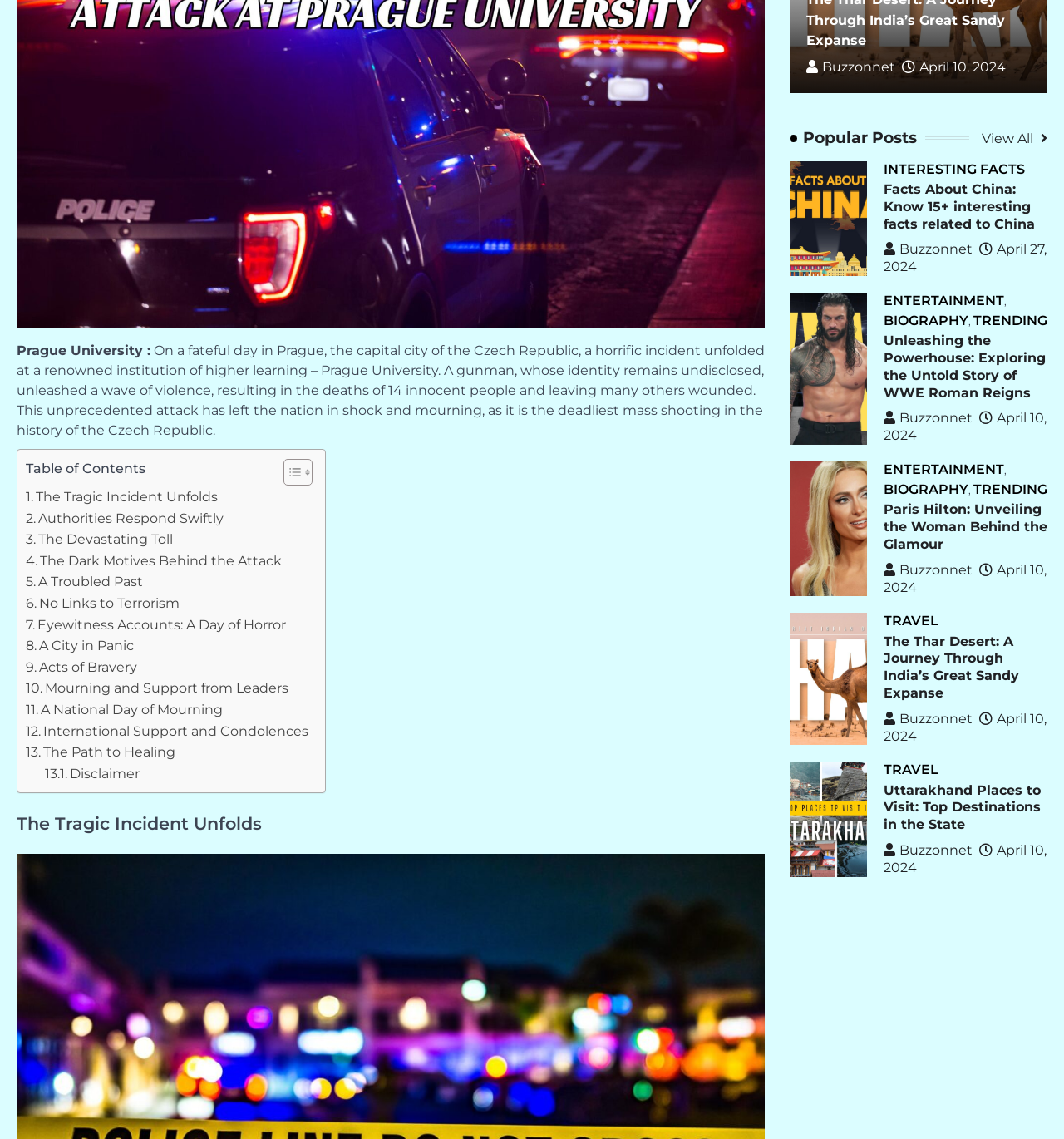Determine the bounding box for the UI element as described: "Buzzonnet". The coordinates should be represented as four float numbers between 0 and 1, formatted as [left, top, right, bottom].

[0.516, 0.052, 0.599, 0.066]